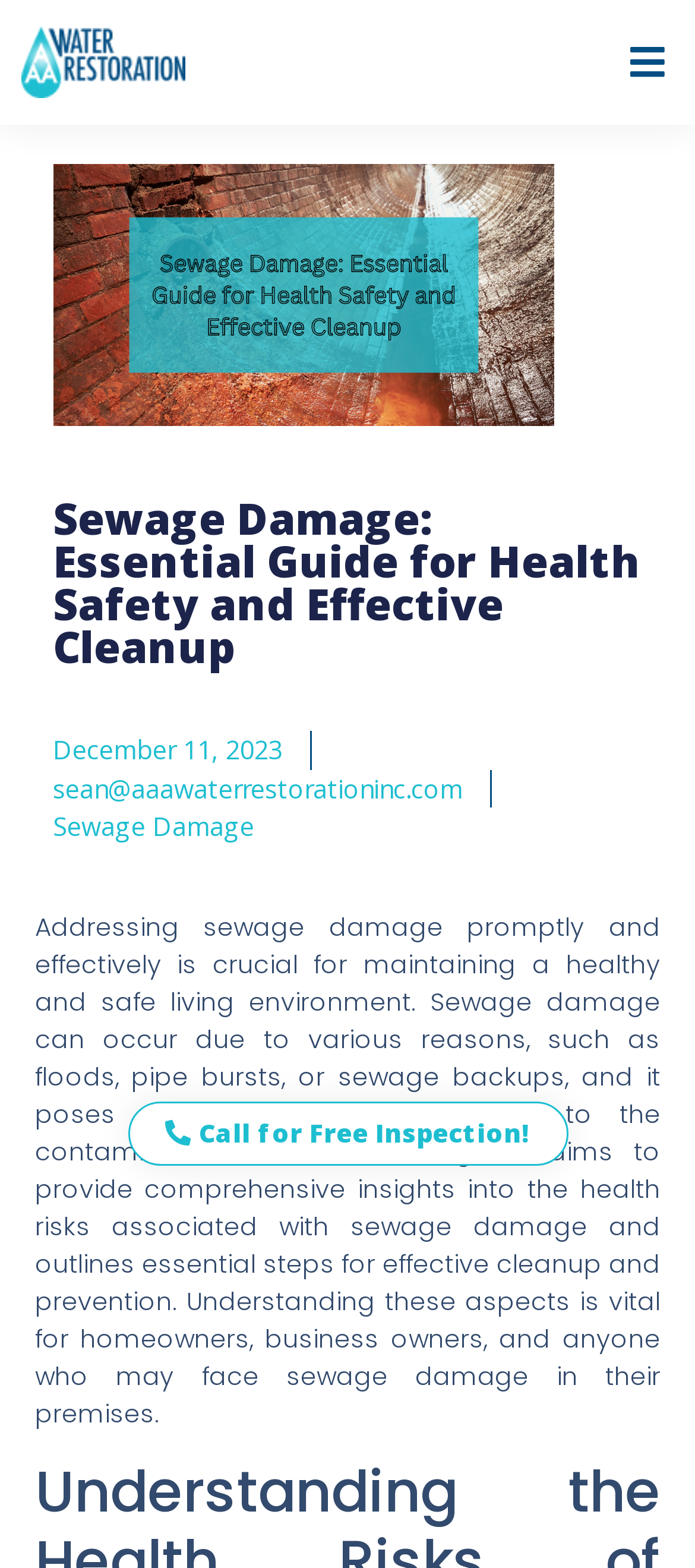Describe the webpage in detail, including text, images, and layout.

The webpage is about sewage damage, its health hazards, and effective cleanup methods. At the top left, there is a link with no text. On the top right, a button labeled "Menu Toggle" is present. Below the button, a prominent link "Call for Free Inspection!" is displayed.

A large image, likely a header image, occupies most of the top section, with a heading "Sewage Damage: Essential Guide for Health Safety and Effective Cleanup" placed on top of it. The heading is centered and takes up about half of the image's width.

Below the image, there are three links in a row, starting from the left: "December 11, 2023", "sean@aaawaterrestorationinc.com", and "Sewage Damage". These links are relatively small and are positioned close to each other.

The main content of the webpage is a block of text that takes up most of the page's width. The text explains the importance of addressing sewage damage promptly, the health risks associated with it, and the purpose of the guide, which is to provide comprehensive insights into the health risks and essential steps for effective cleanup and prevention.